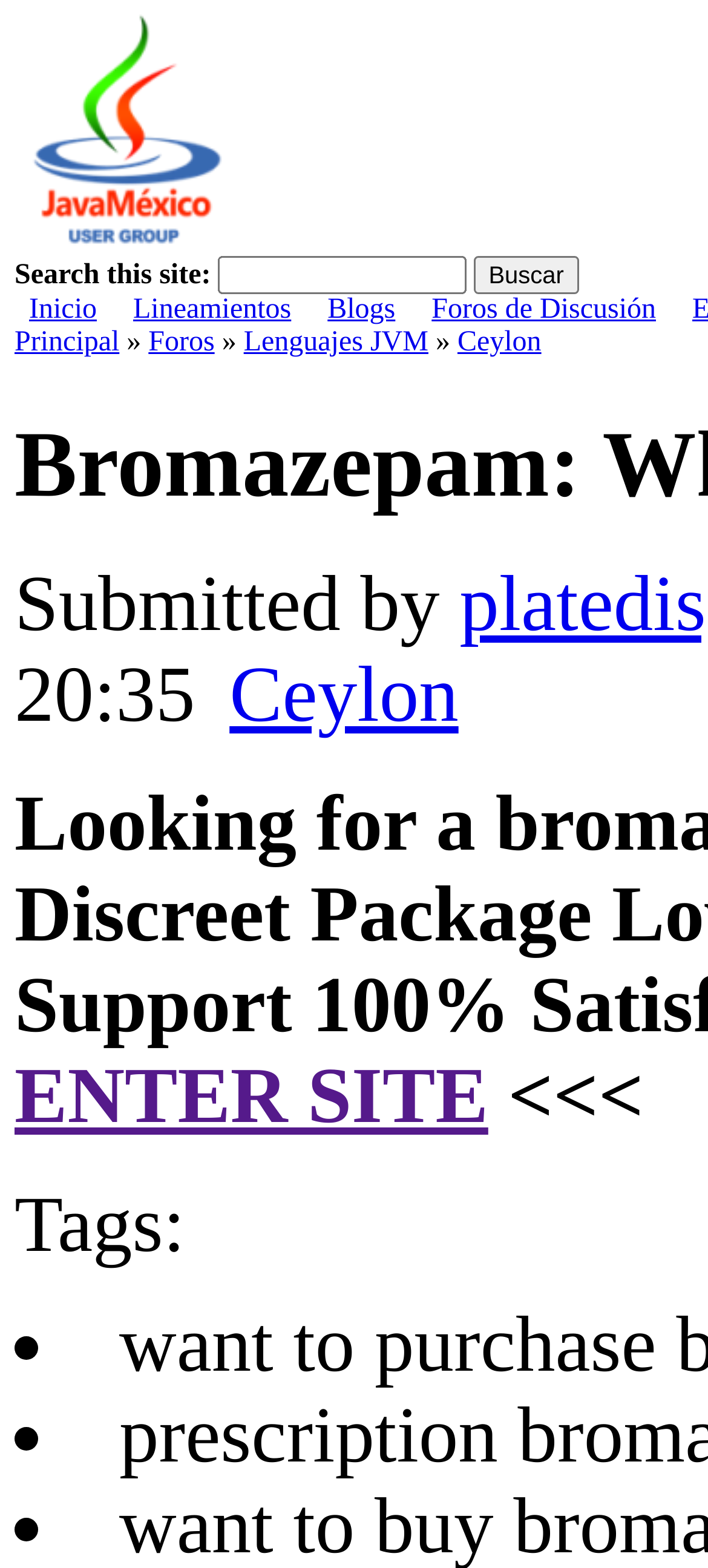Based on the image, please respond to the question with as much detail as possible:
What is the text next to the search box?

I looked at the element next to the search box and found the static text 'Search this site:'.